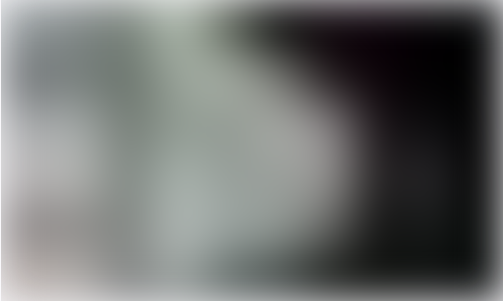What is the tone of the image representation?
Can you provide a detailed and comprehensive answer to the question?

The image representation is whimsical, which means it is playful and humorous, highlighting the often humorous yet overwhelming choices we face in everyday situations, as described in the caption.